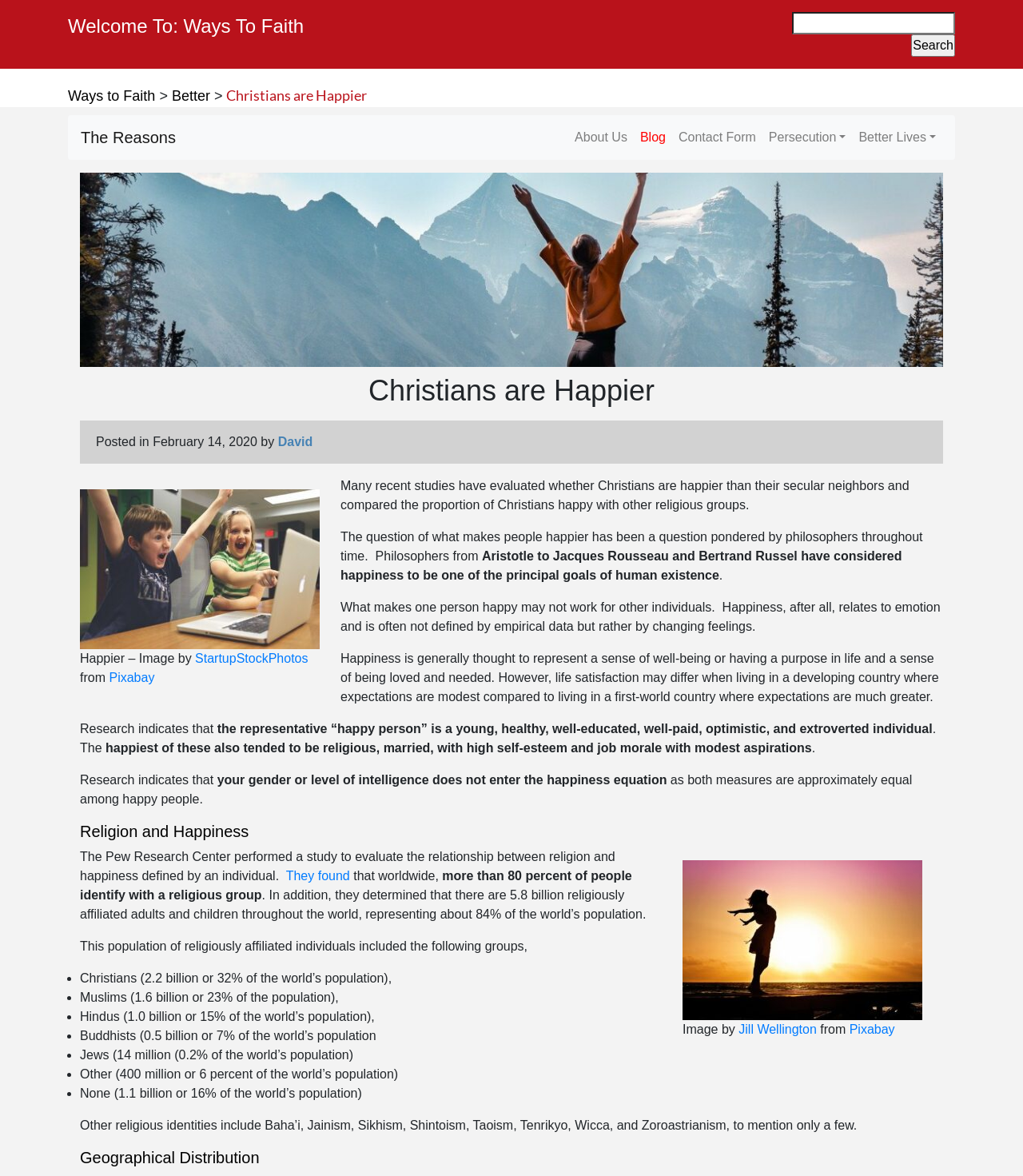Explain in detail what you observe on this webpage.

The webpage is about the relationship between Christianity and happiness, with a focus on studies that have evaluated whether Christians are happier than their secular counterparts. At the top of the page, there is a heading that reads "Welcome To: Ways To Faith" and a search bar with a "Search" button. Below this, there are several links to other pages, including "About Us", "Blog", "Contact Form", and "Persecution".

The main content of the page is divided into sections, each with a heading. The first section is titled "Christians are Happier" and features an image with a caption that reads "Christians are happier than their secular neighbors." Below this, there is a paragraph of text that discusses the concept of happiness and how it is often defined by philosophers.

The next section is titled "Religion and Happiness" and features another image with a caption. This section discusses the results of a study by the Pew Research Center, which found that more than 80% of people worldwide identify with a religious group. The study also found that Christians make up the largest religious group, followed by Muslims, Hindus, Buddhists, Jews, and others.

Throughout the page, there are several paragraphs of text that discuss the relationship between religion and happiness, including the characteristics of happy people and the geographical distribution of religious groups. The text is interspersed with images and links to other pages. At the bottom of the page, there is a section titled "Geographical Distribution" that discusses the distribution of religious groups around the world.